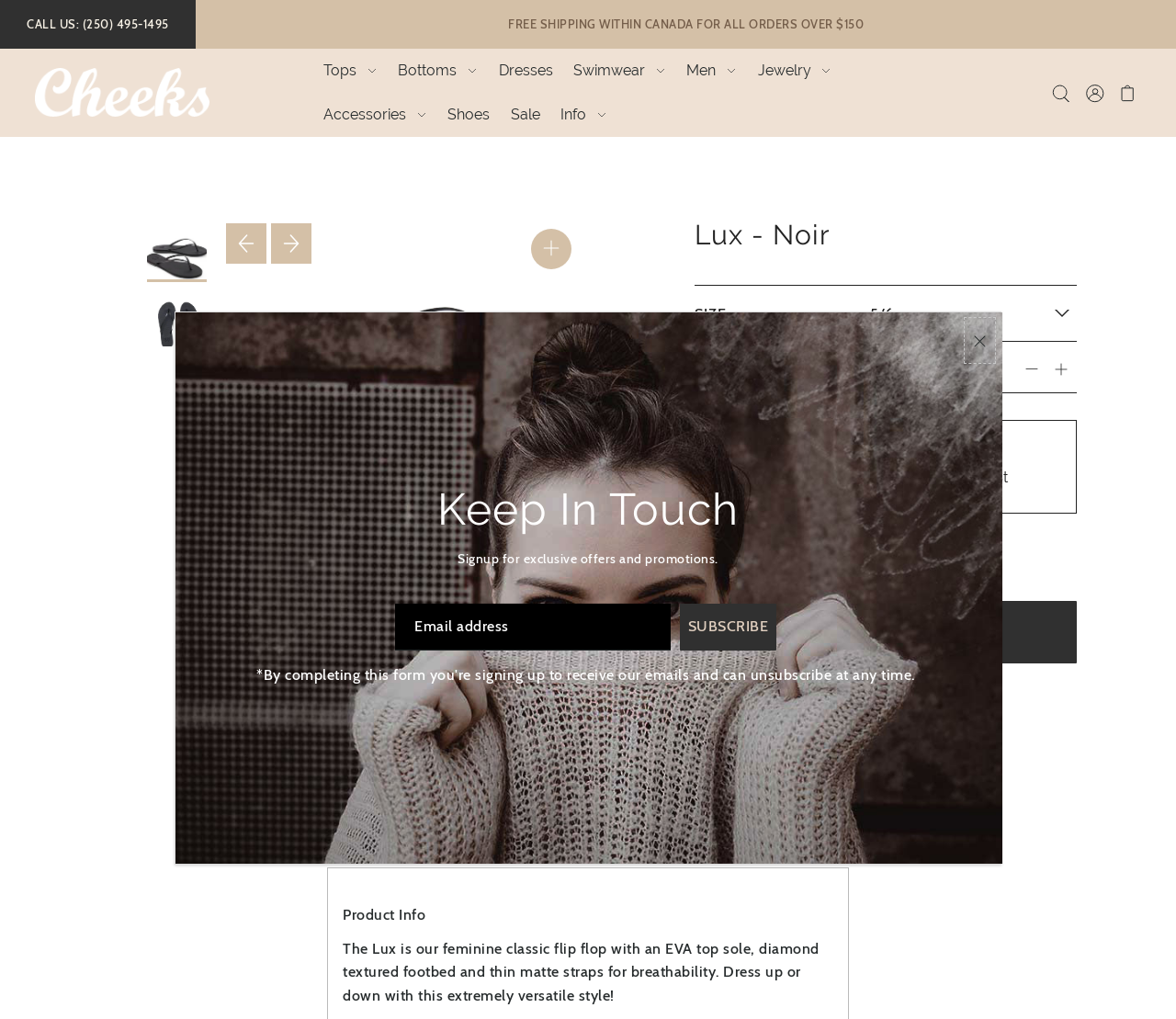What is the purpose of the 'Toggle slideout' button?
Answer with a single word or phrase by referring to the visual content.

View store information